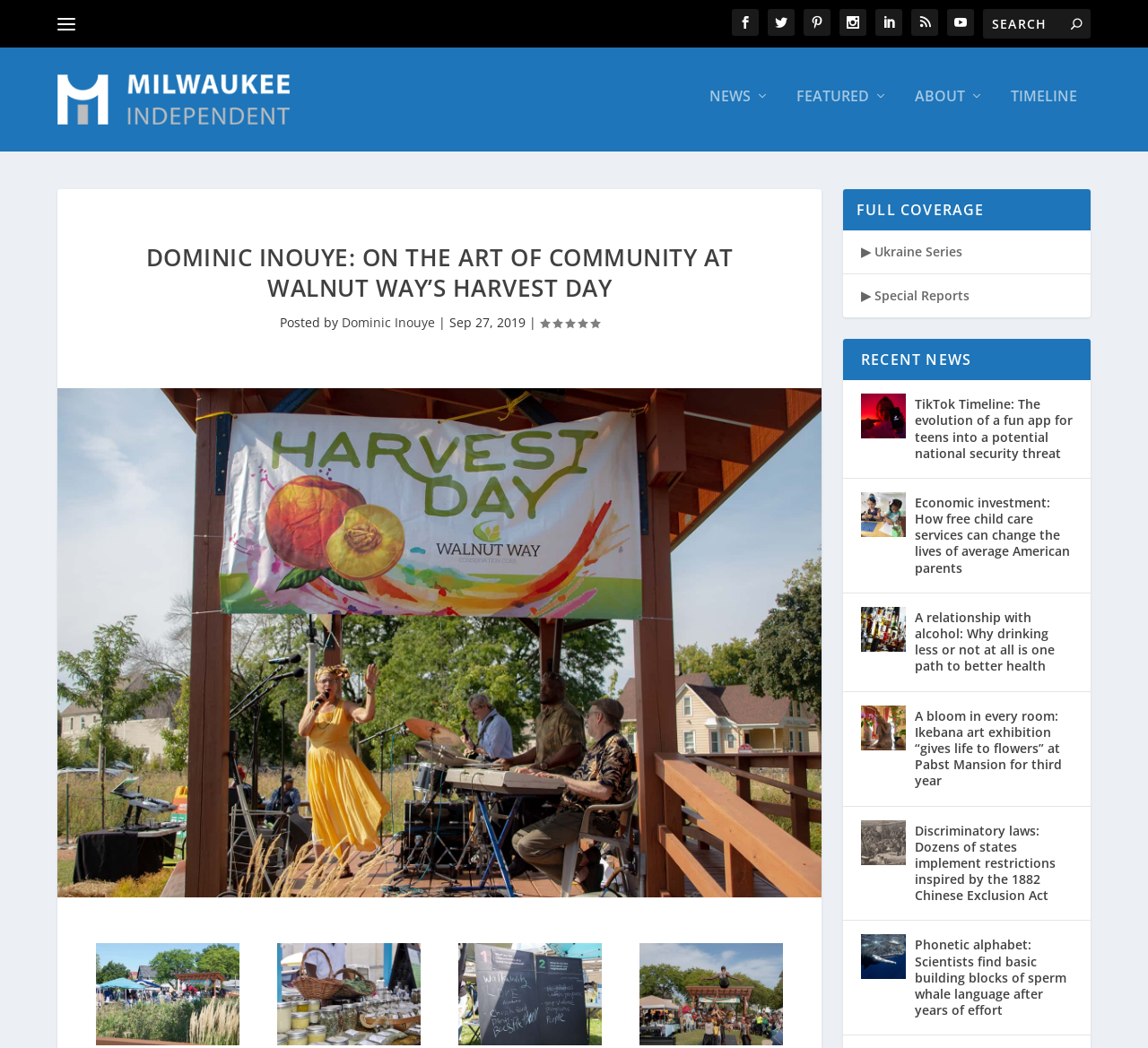What is the name of the publication?
Answer briefly with a single word or phrase based on the image.

Milwaukee Independent